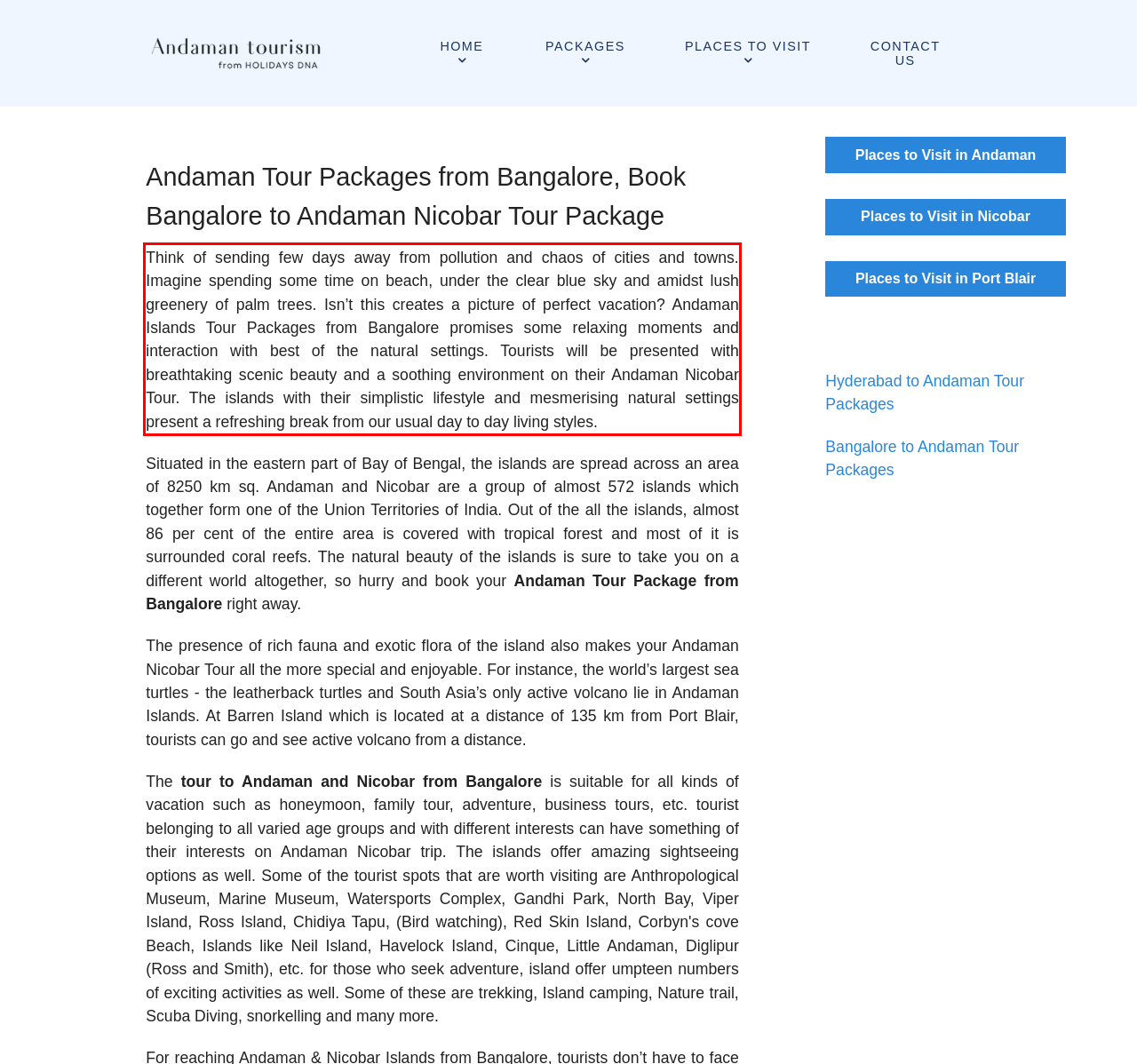You are given a webpage screenshot with a red bounding box around a UI element. Extract and generate the text inside this red bounding box.

Think of sending few days away from pollution and chaos of cities and towns. Imagine spending some time on beach, under the clear blue sky and amidst lush greenery of palm trees. Isn’t this creates a picture of perfect vacation? Andaman Islands Tour Packages from Bangalore promises some relaxing moments and interaction with best of the natural settings. Tourists will be presented with breathtaking scenic beauty and a soothing environment on their Andaman Nicobar Tour. The islands with their simplistic lifestyle and mesmerising natural settings present a refreshing break from our usual day to day living styles.